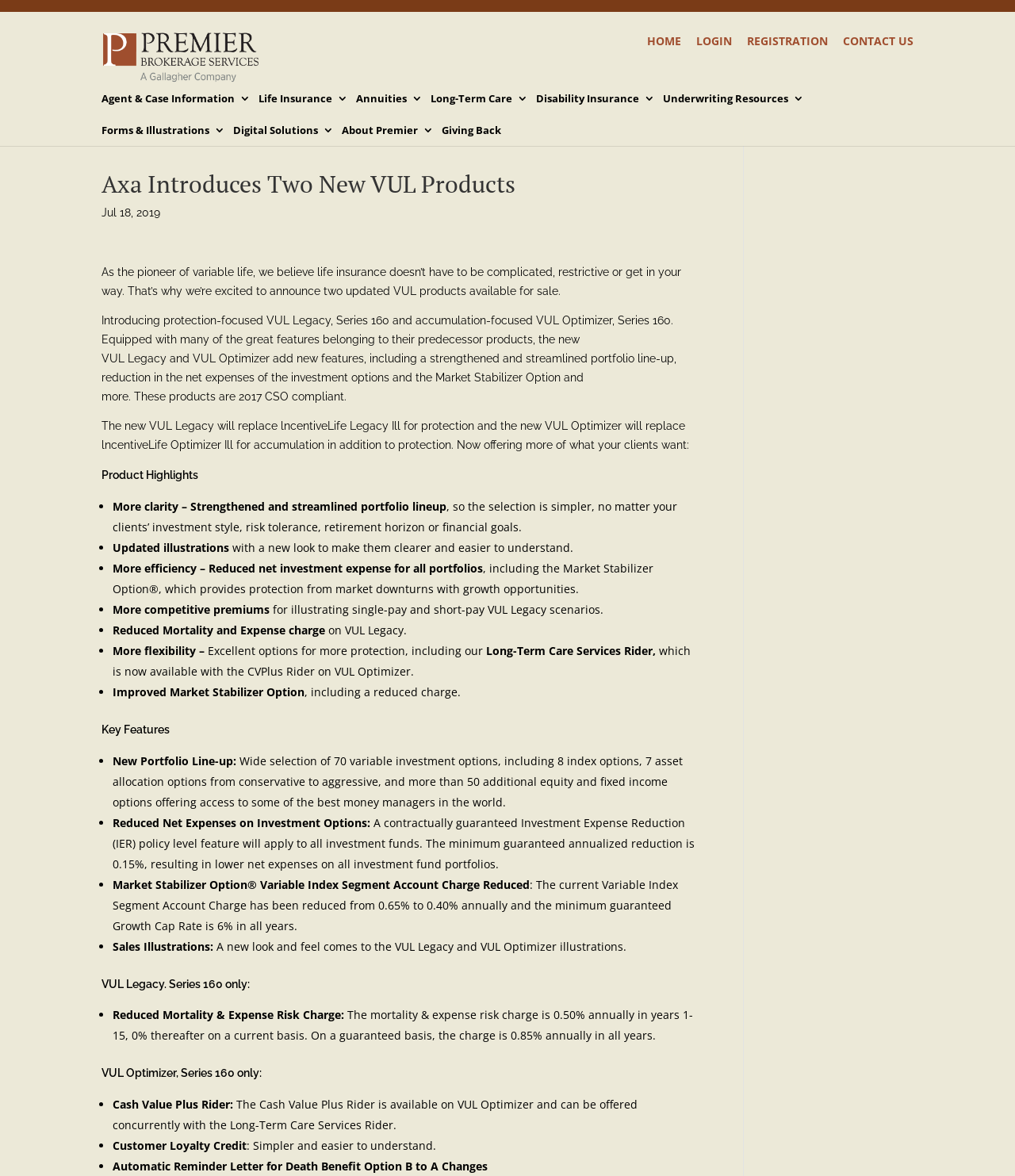Please answer the following query using a single word or phrase: 
What is the name of the company introducing two new VUL products?

Axa